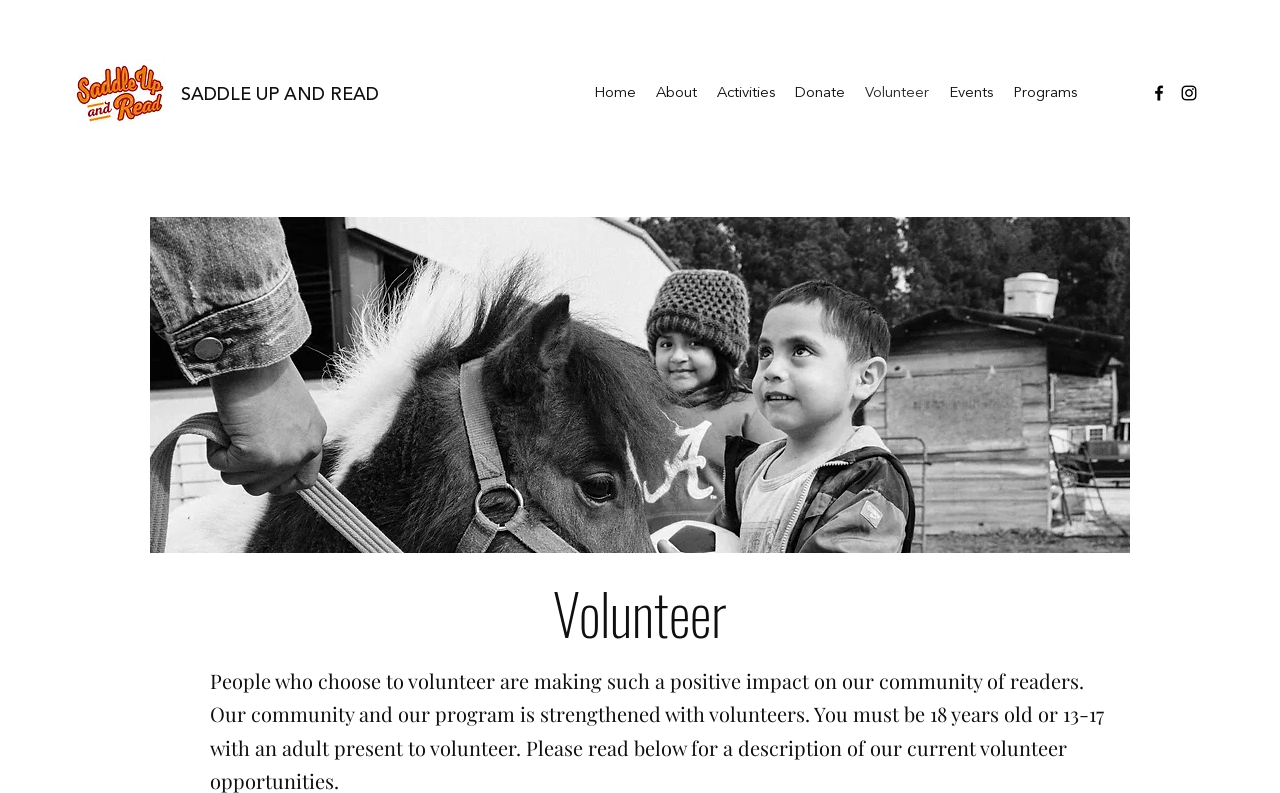How many navigation links are there?
Please provide a full and detailed response to the question.

I found a navigation element which contains six link elements, namely 'Home', 'About', 'Activities', 'Donate', 'Volunteer', and 'Events', so there are six navigation links.